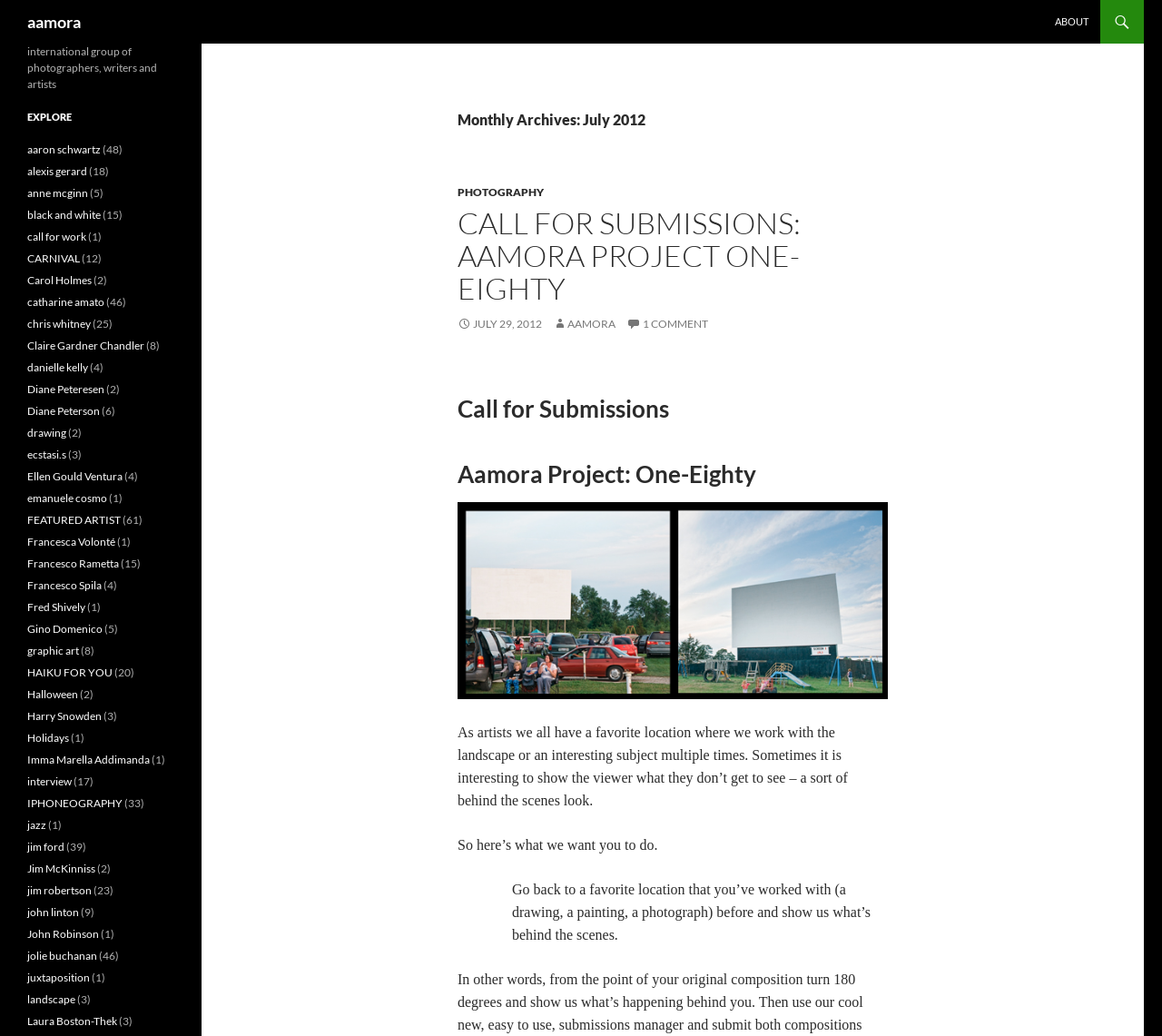What is the theme of the call for submissions?
Respond with a short answer, either a single word or a phrase, based on the image.

behind the scenes